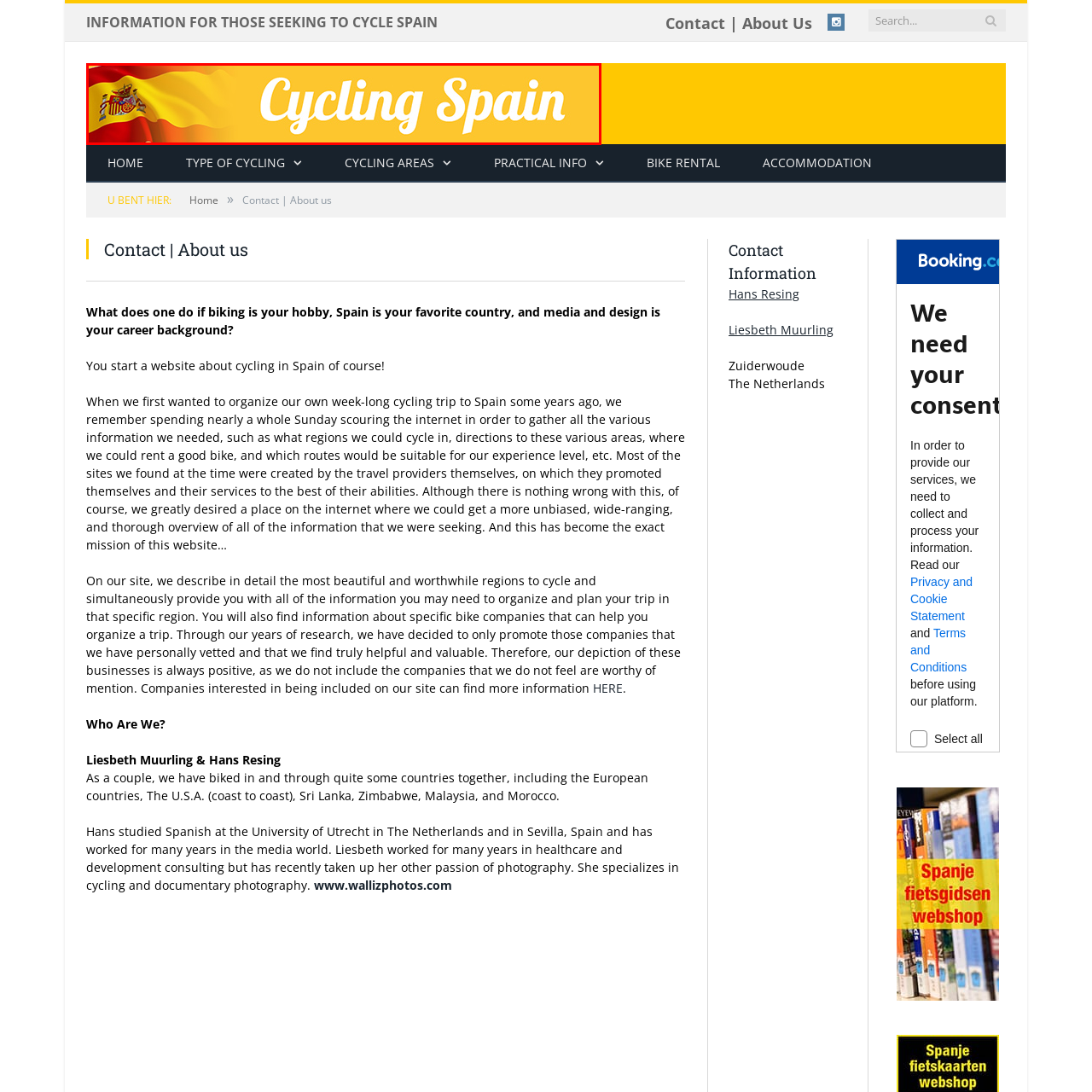Direct your attention to the image enclosed by the red boundary, What is the likely purpose of the graphic? 
Answer concisely using a single word or phrase.

Provide information for cycling enthusiasts